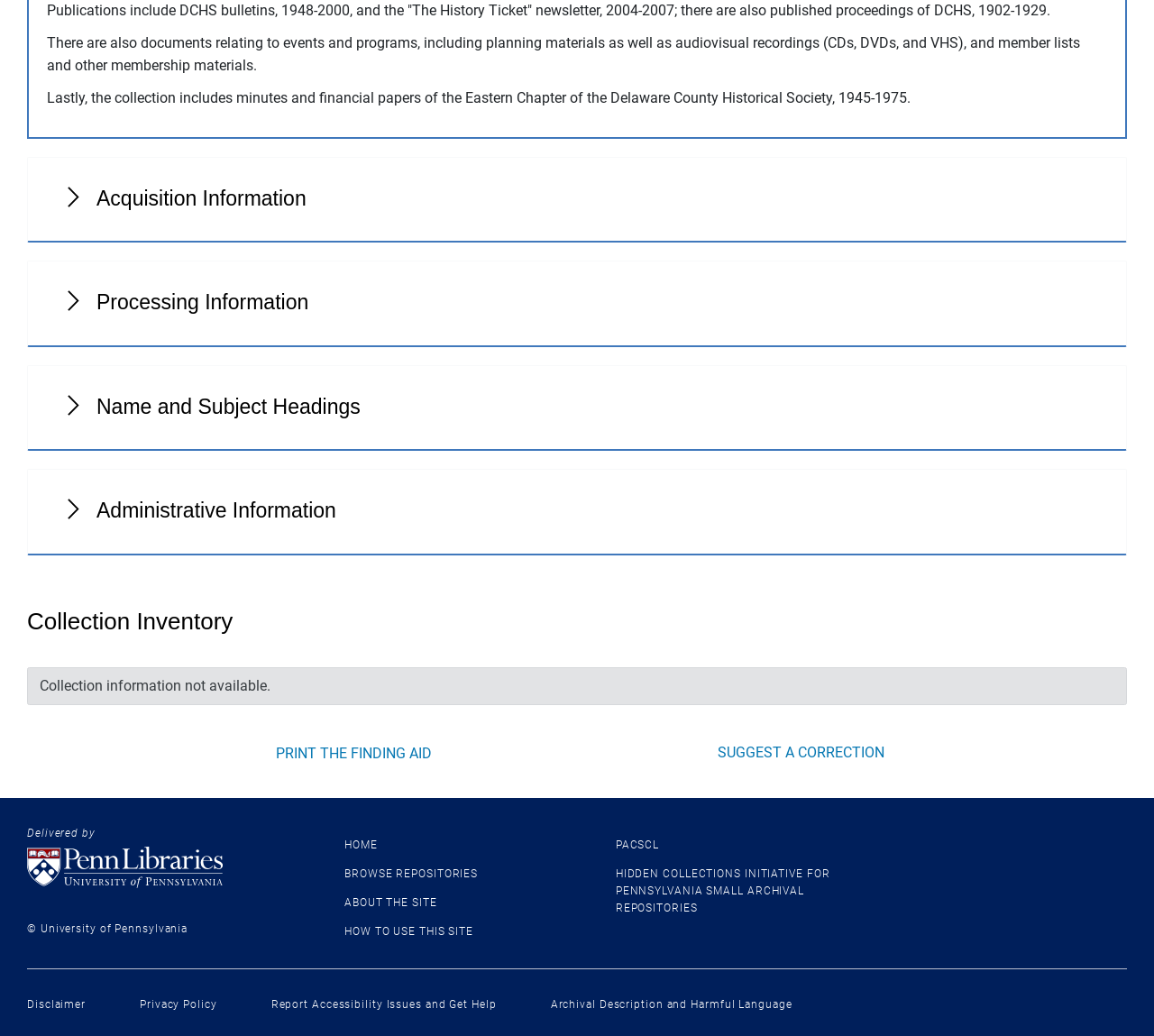Please locate the bounding box coordinates of the element that should be clicked to complete the given instruction: "Go to University of Pennsylvania Libraries homepage".

[0.023, 0.817, 0.252, 0.857]